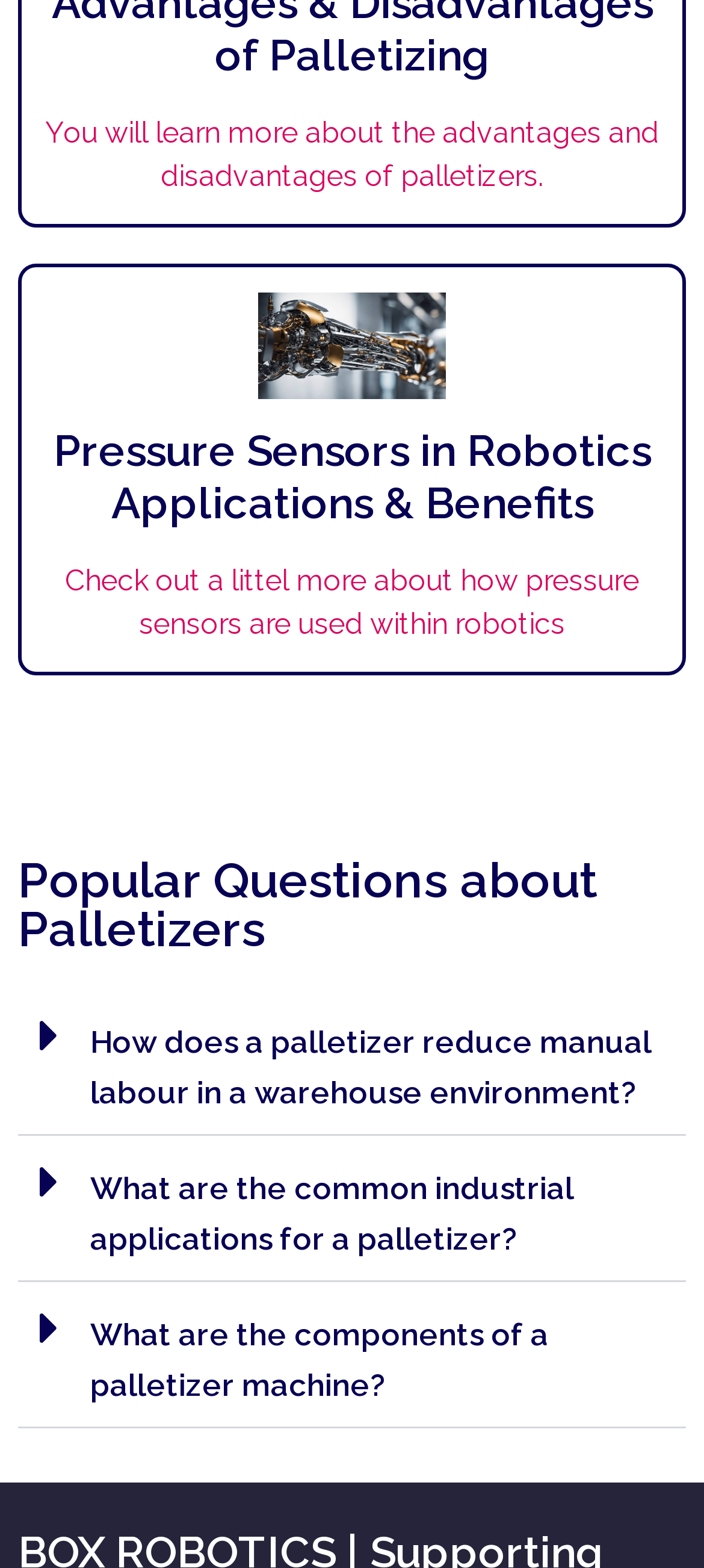What is the relationship between palletizers and manual labor?
Provide a fully detailed and comprehensive answer to the question.

One of the questions on the webpage asks how a palletizer reduces manual labor in a warehouse environment, implying that palletizers are used to minimize the need for manual labor in such settings.